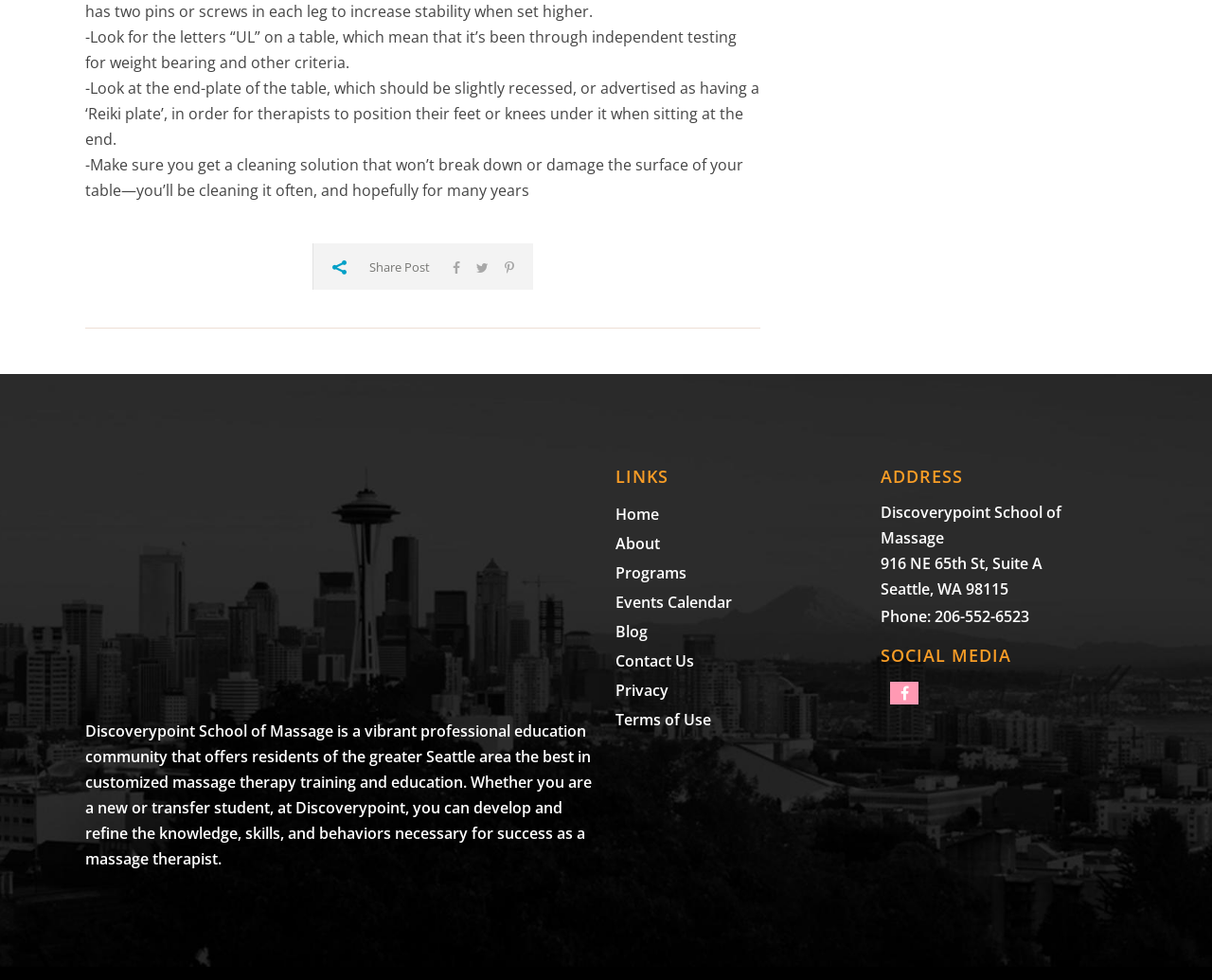Please identify the bounding box coordinates of the clickable area that will allow you to execute the instruction: "Check the 'Events Calendar'".

[0.508, 0.6, 0.604, 0.63]